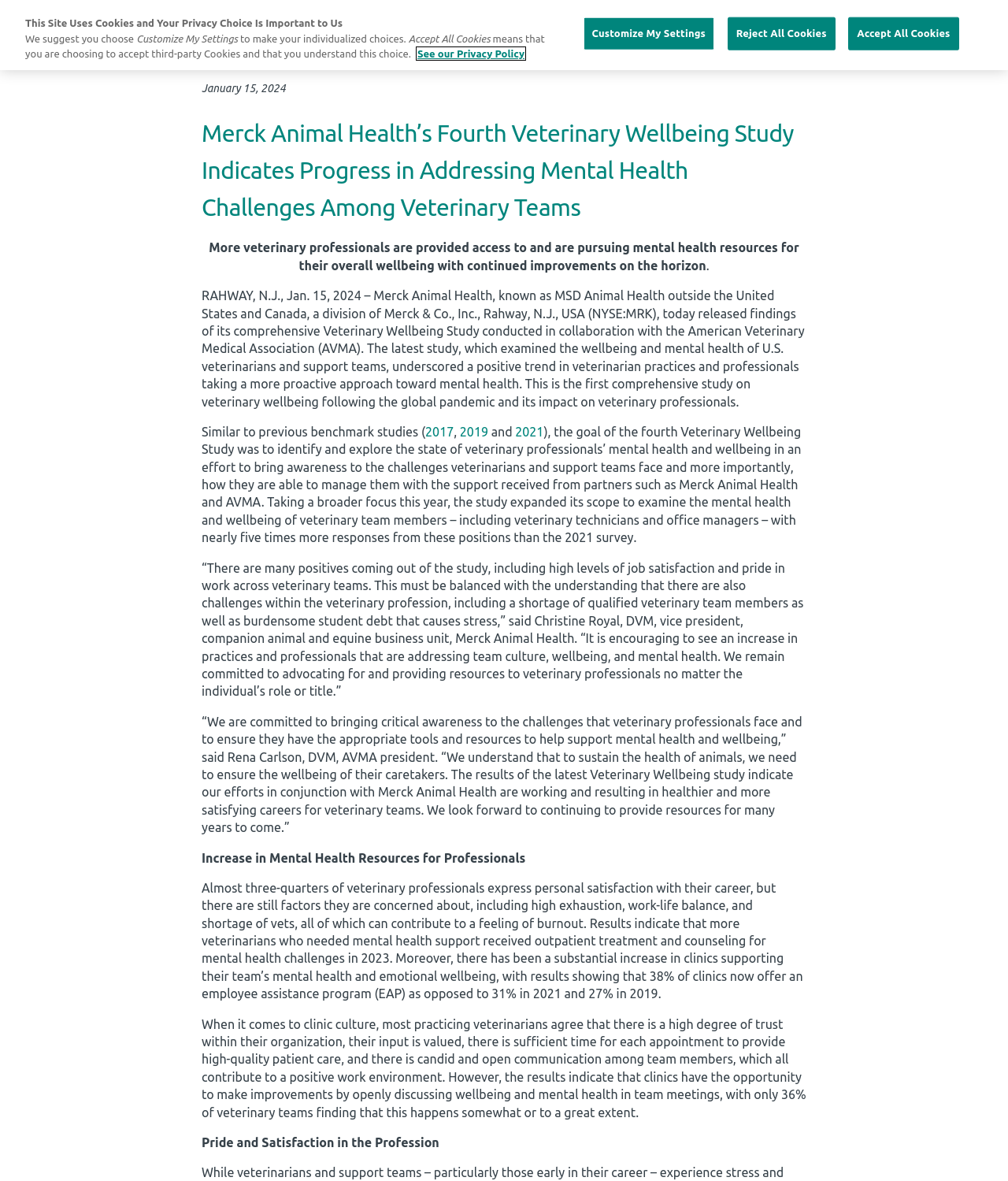Please answer the following question using a single word or phrase: What percentage of clinics now offer an employee assistance program (EAP)?

38%